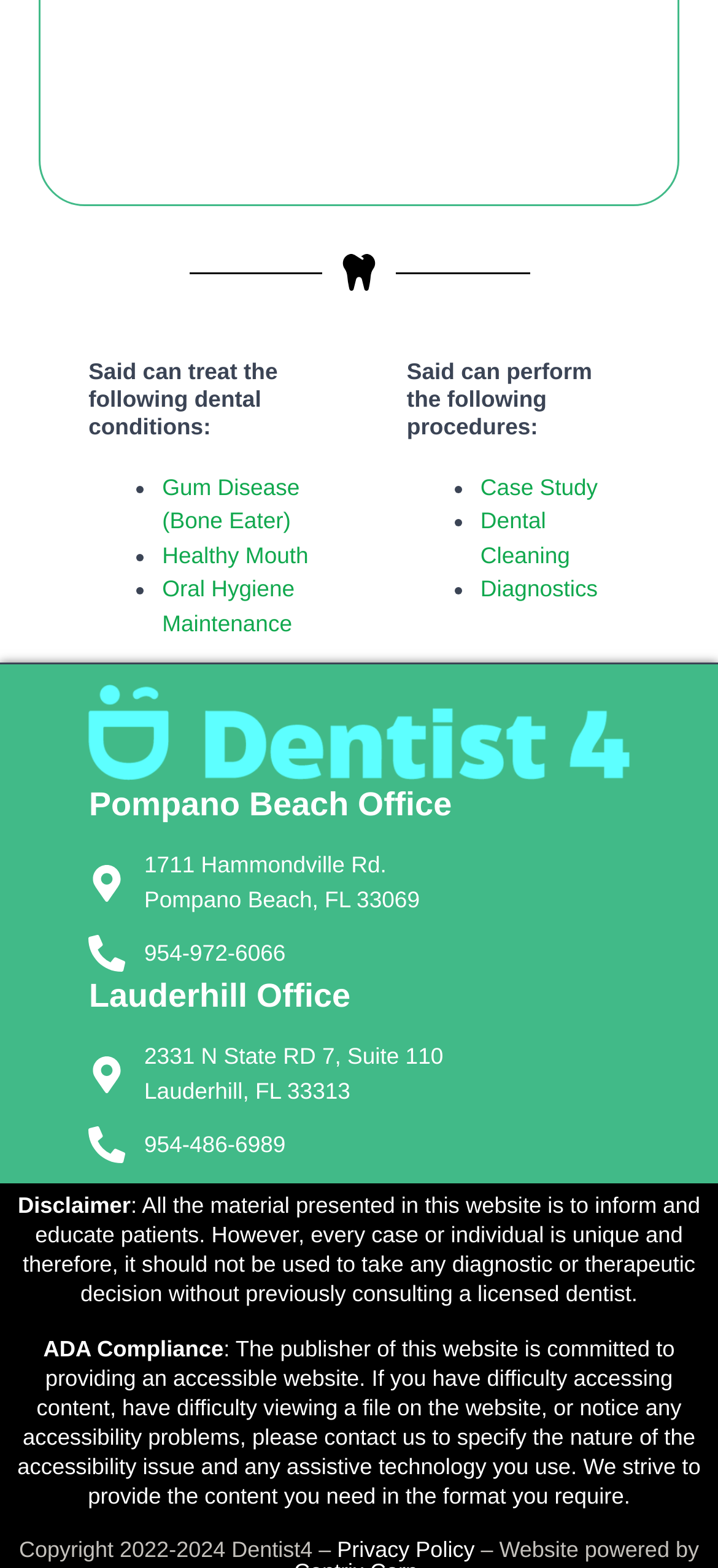What dental conditions can Said treat?
Identify the answer in the screenshot and reply with a single word or phrase.

Gum Disease, Healthy Mouth, Oral Hygiene Maintenance